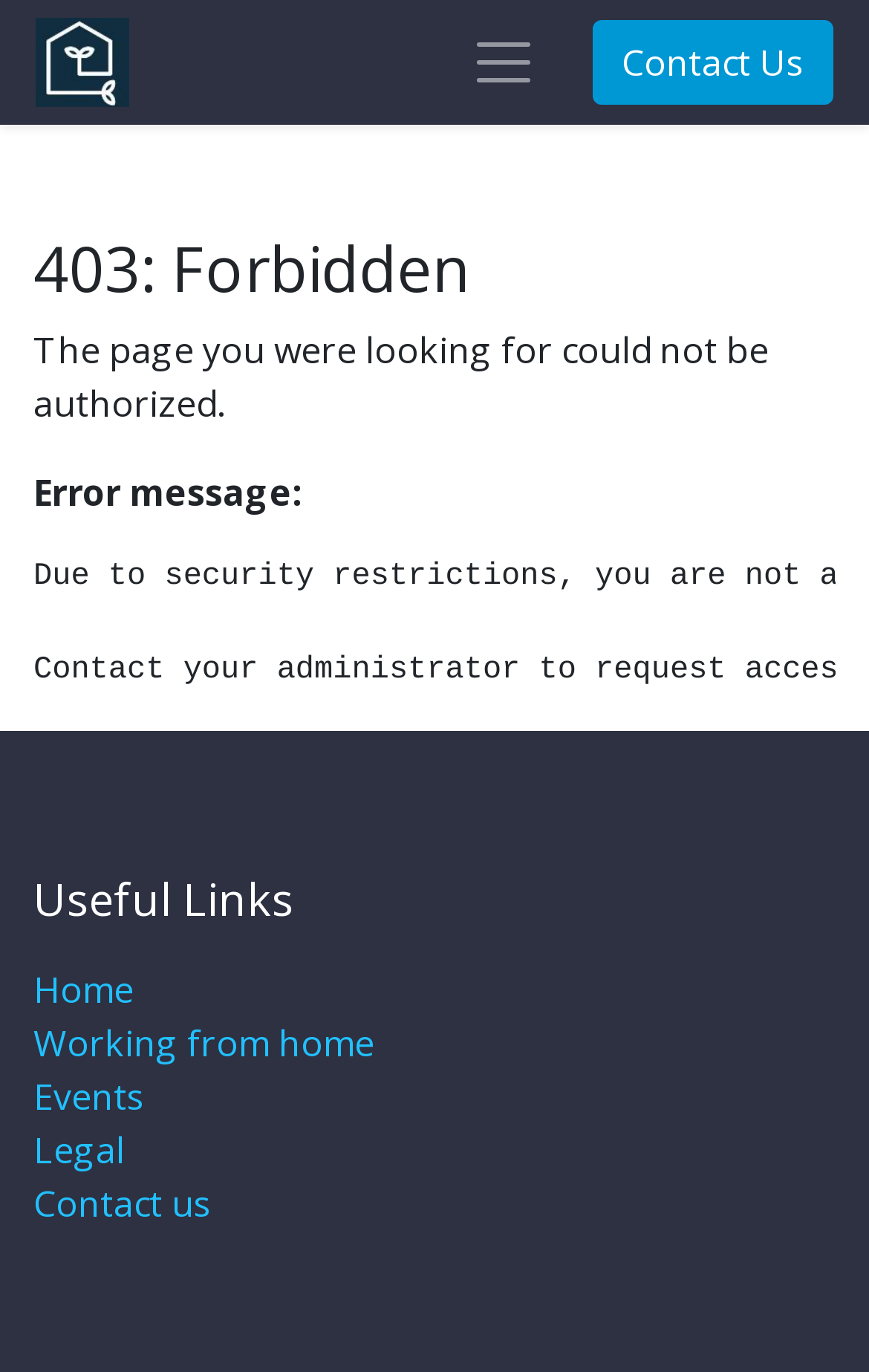Give an extensive and precise description of the webpage.

The webpage is titled "403 | At Home" and appears to be an error page. At the top left corner, there is a logo of "At Home" which is an image. To the right of the logo, there is an empty button. On the top right corner, there is a "Contact Us" link.

The main content of the page is divided into three sections. The first section has a heading "403: Forbidden" and a paragraph of text stating "The page you were looking for could not be authorized." Below this, there is a label "Error message:".

The second section has a heading "Useful Links" and lists five links: "Home", "Working from home", "Events", "Legal", and "Contact us". These links are arranged vertically, one below the other, and are aligned to the left side of the page.